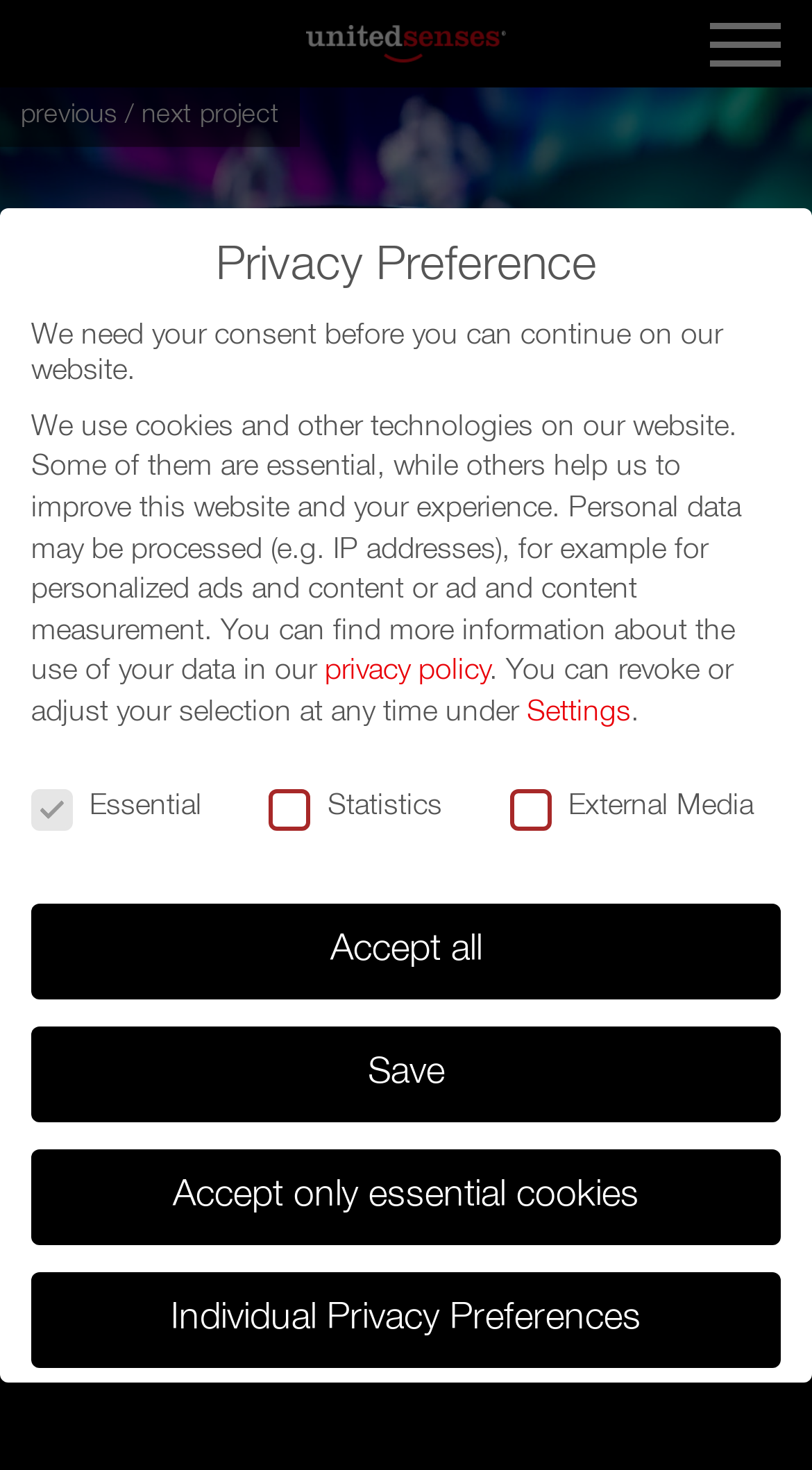Identify the coordinates of the bounding box for the element that must be clicked to accomplish the instruction: "read project details".

[0.236, 0.069, 0.344, 0.087]